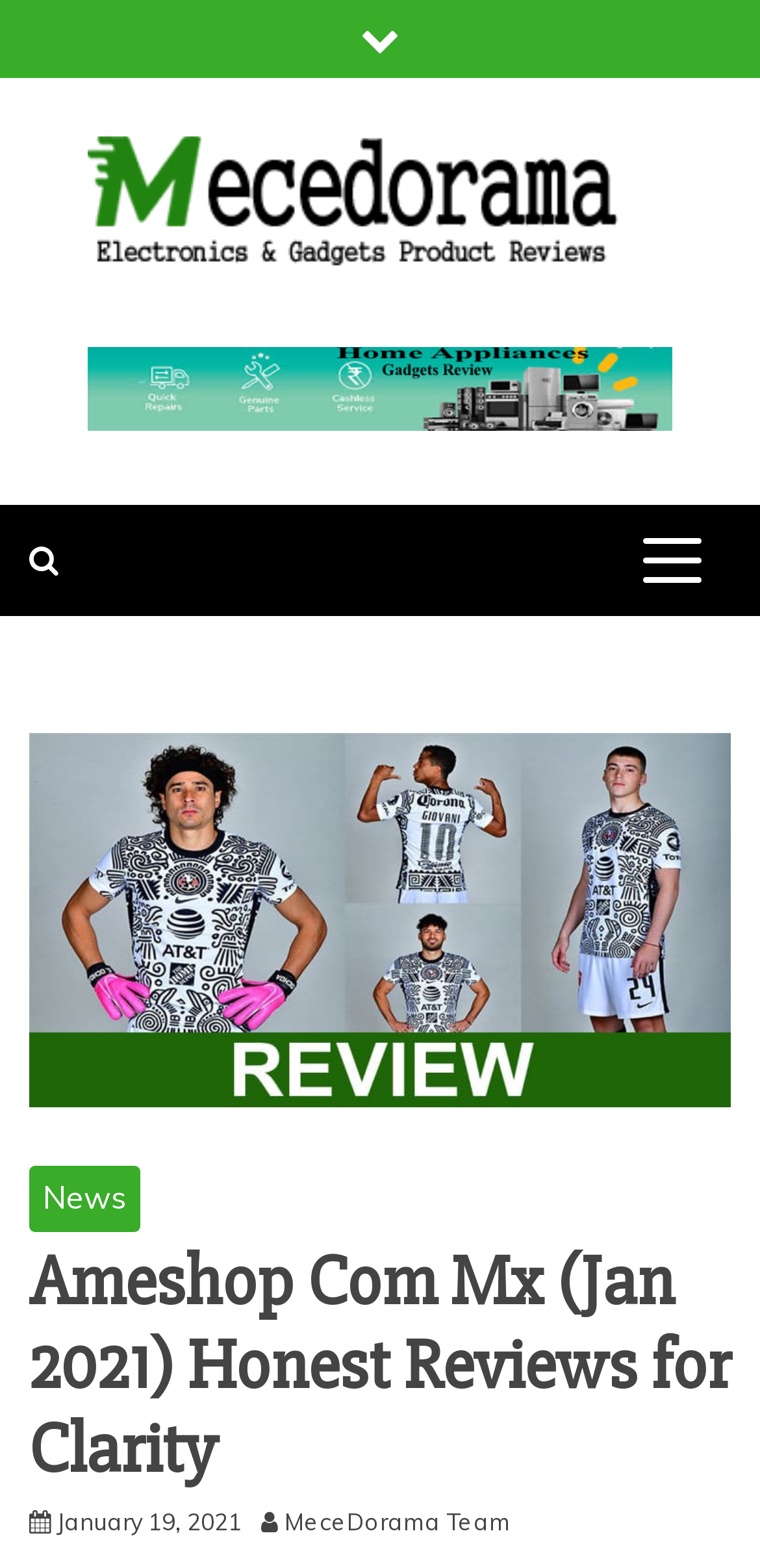What is the purpose of the button at the top right corner?
Based on the image, answer the question with as much detail as possible.

The button at the top right corner of the webpage is used to control the primary menu, as indicated by its description 'expanded: False controls: primary-menu'.